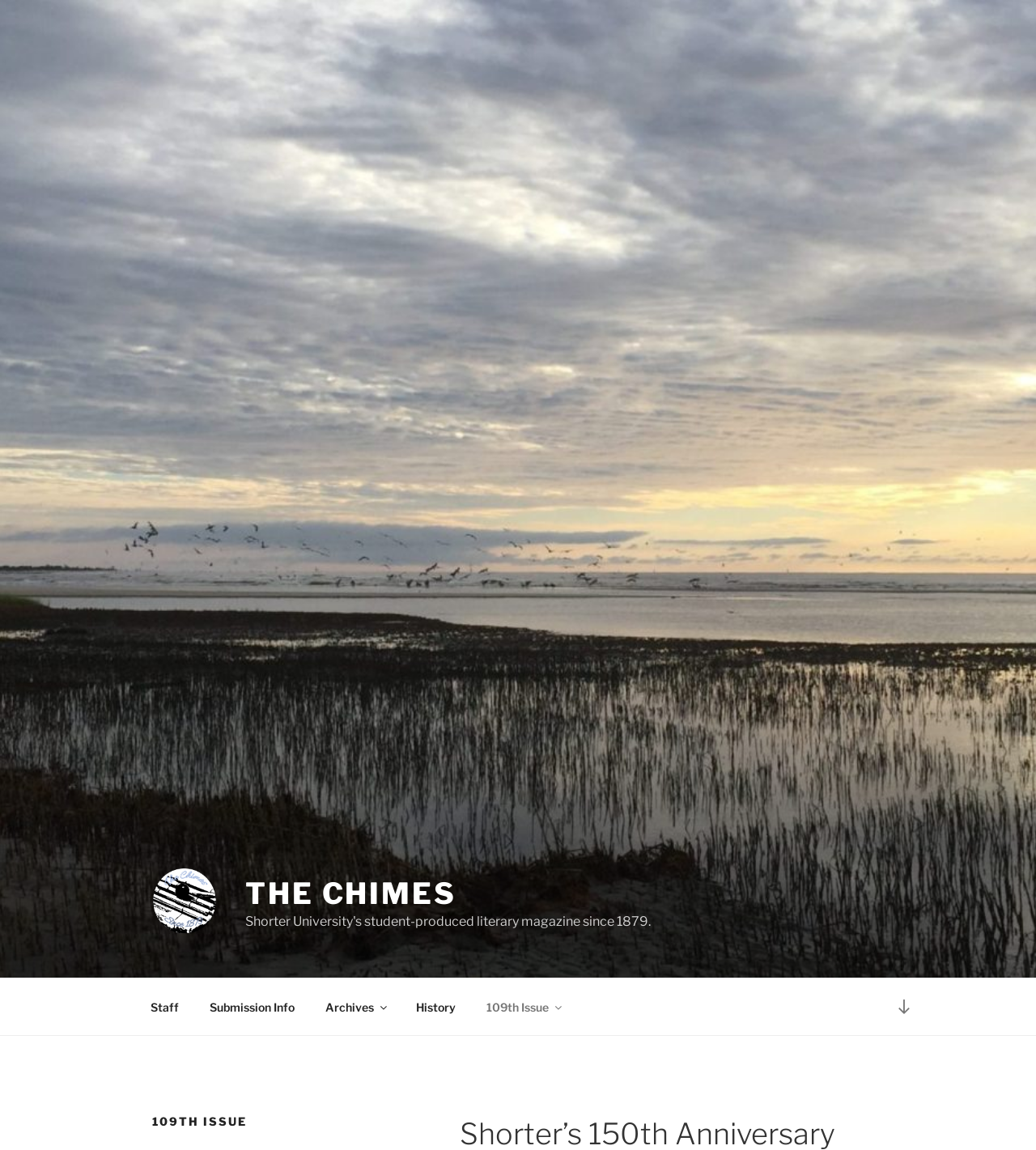Using the information in the image, give a comprehensive answer to the question: 
How many links are in the header section?

The header section contains two links: 'The Chimes' and 'THE CHIMES'. These links are likely used to navigate to the homepage or main section of the literary magazine.